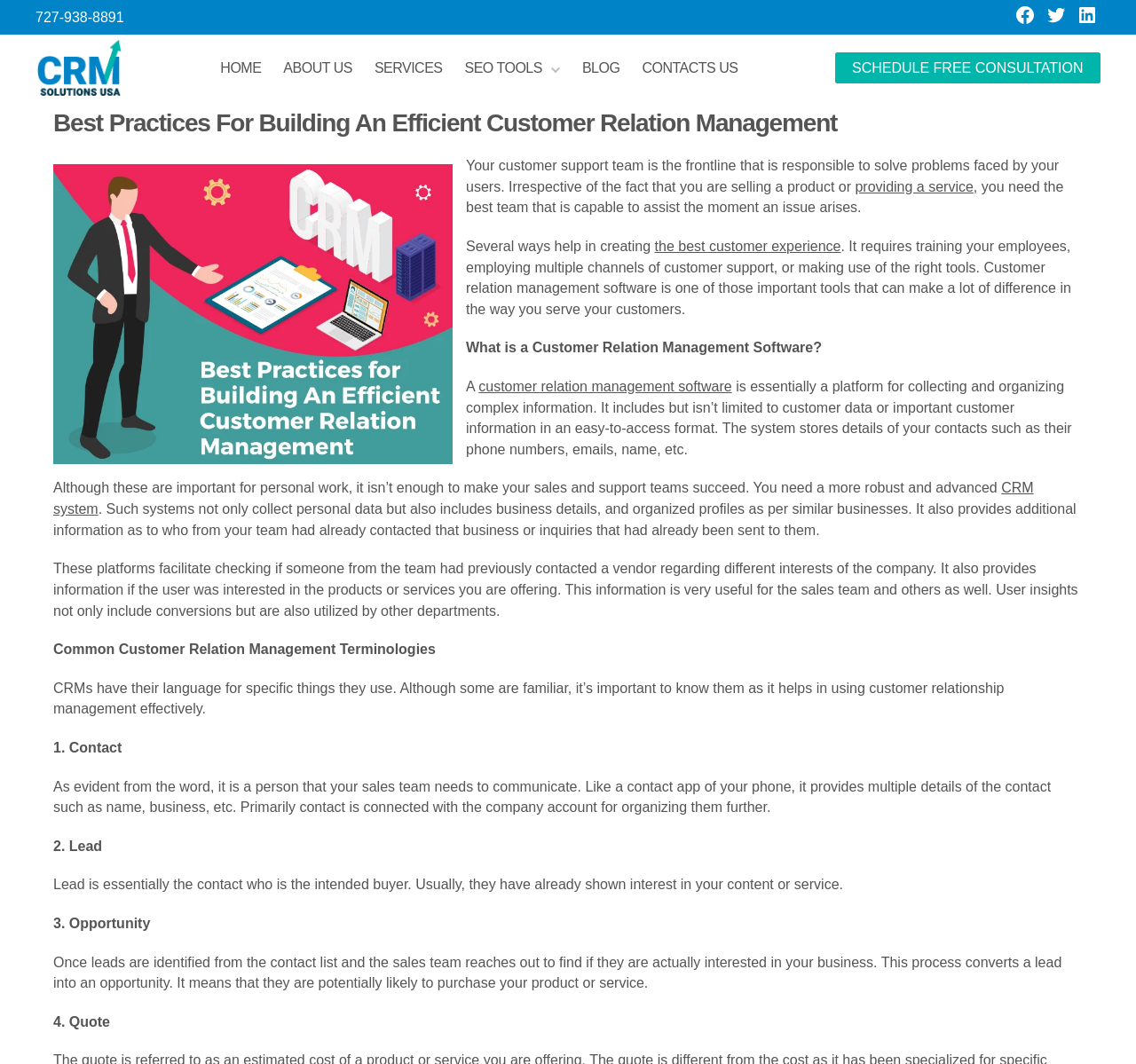Answer the following query concisely with a single word or phrase:
What is the purpose of a CRM system?

To collect and organize customer data